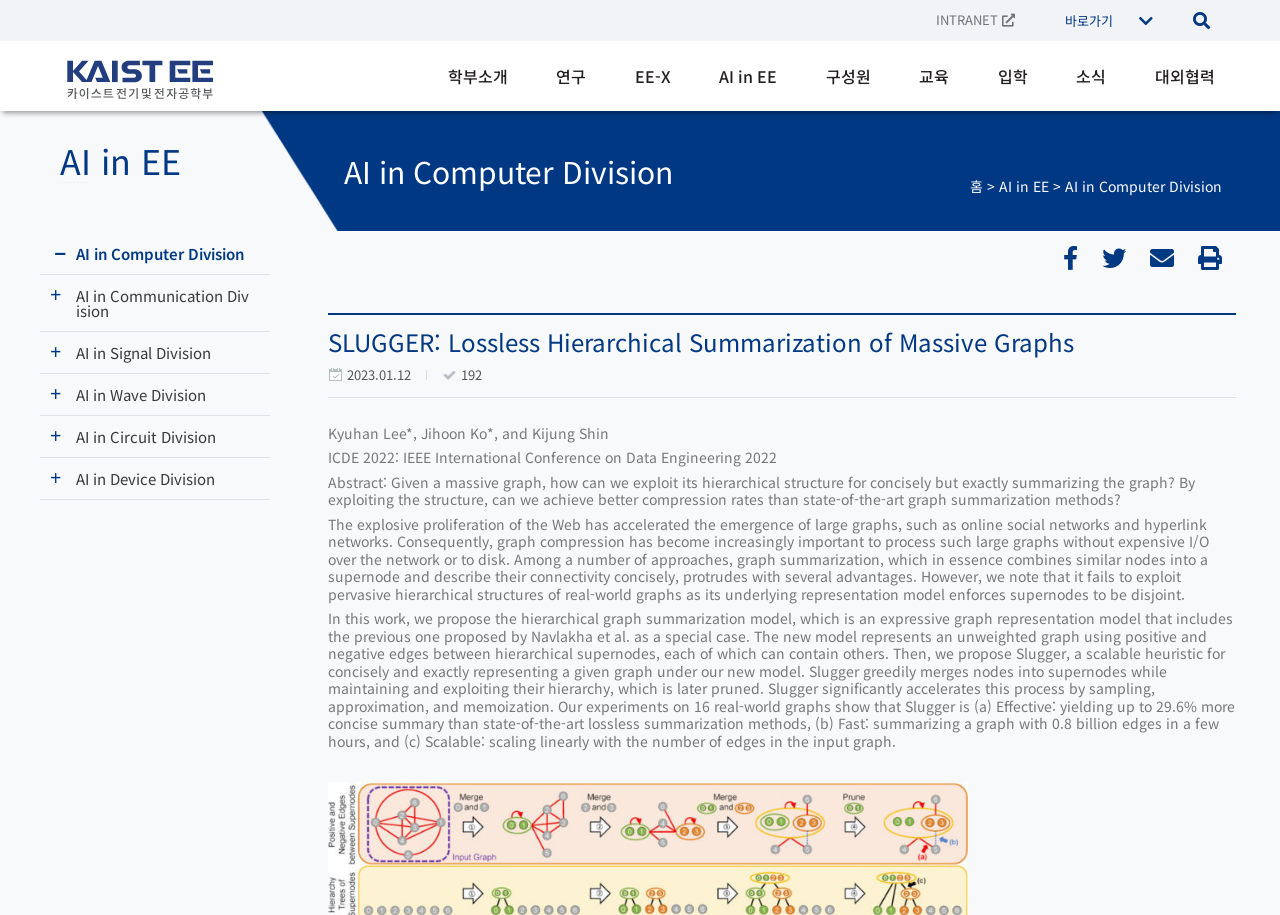Find the bounding box coordinates of the element's region that should be clicked in order to follow the given instruction: "Click on the 'AI in EE' link". The coordinates should consist of four float numbers between 0 and 1, i.e., [left, top, right, bottom].

[0.78, 0.192, 0.82, 0.214]